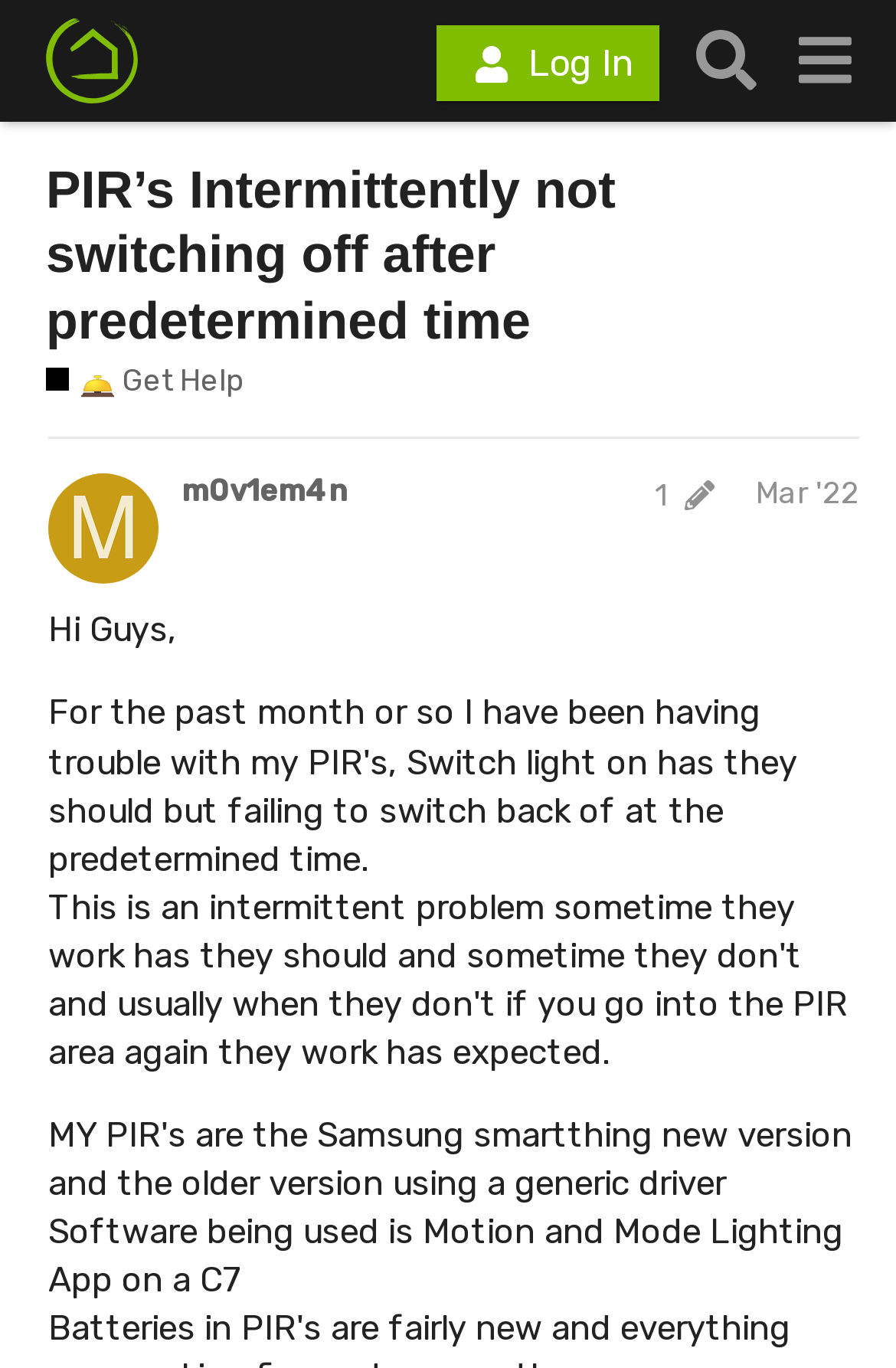When was the post edited?
Please provide a single word or phrase as the answer based on the screenshot.

Mar 5, 2022 9:54 am